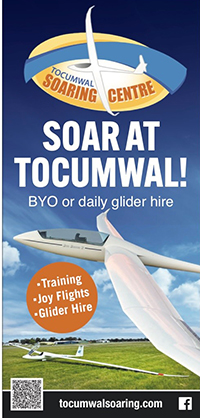Use a single word or phrase to answer the question:
What is the website link for?

More information